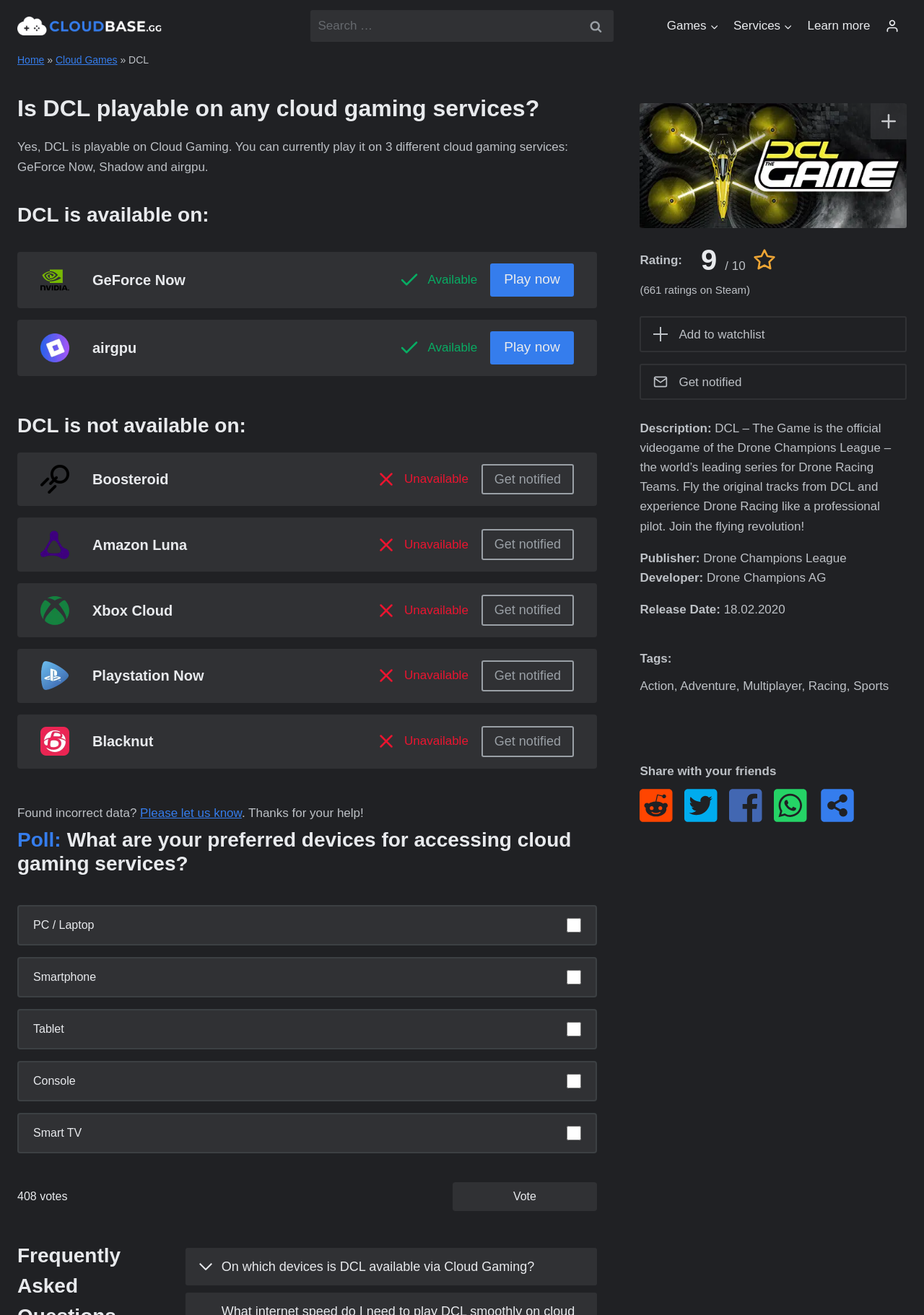Respond to the following question with a brief word or phrase:
What is the status of DCL on Boosteroid?

Unavailable